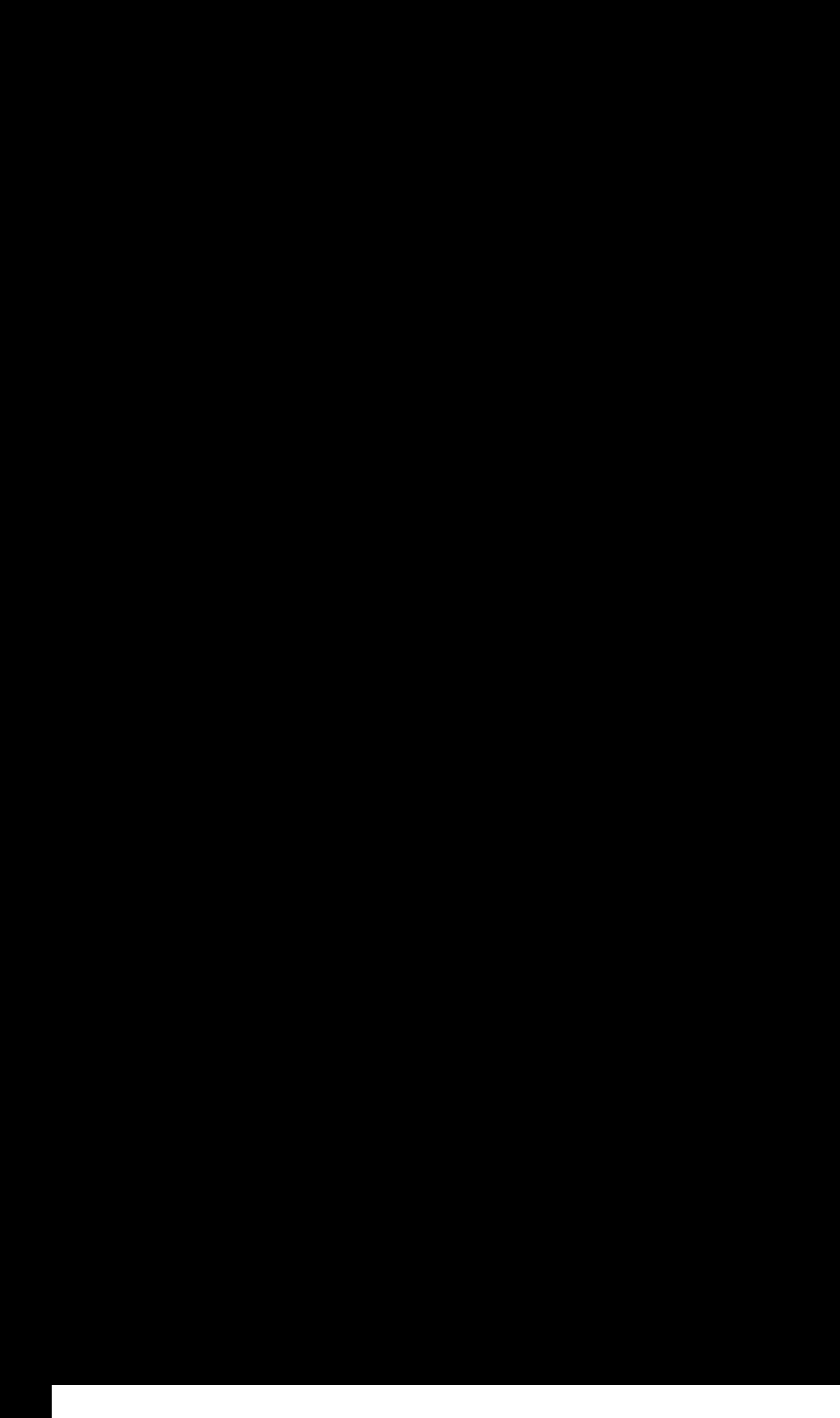Extract the main heading text from the webpage.

SHAUN GLADWELL: A PROJECT ACROSS TWO SITES
6 MARCH - 25 APRIL 2015